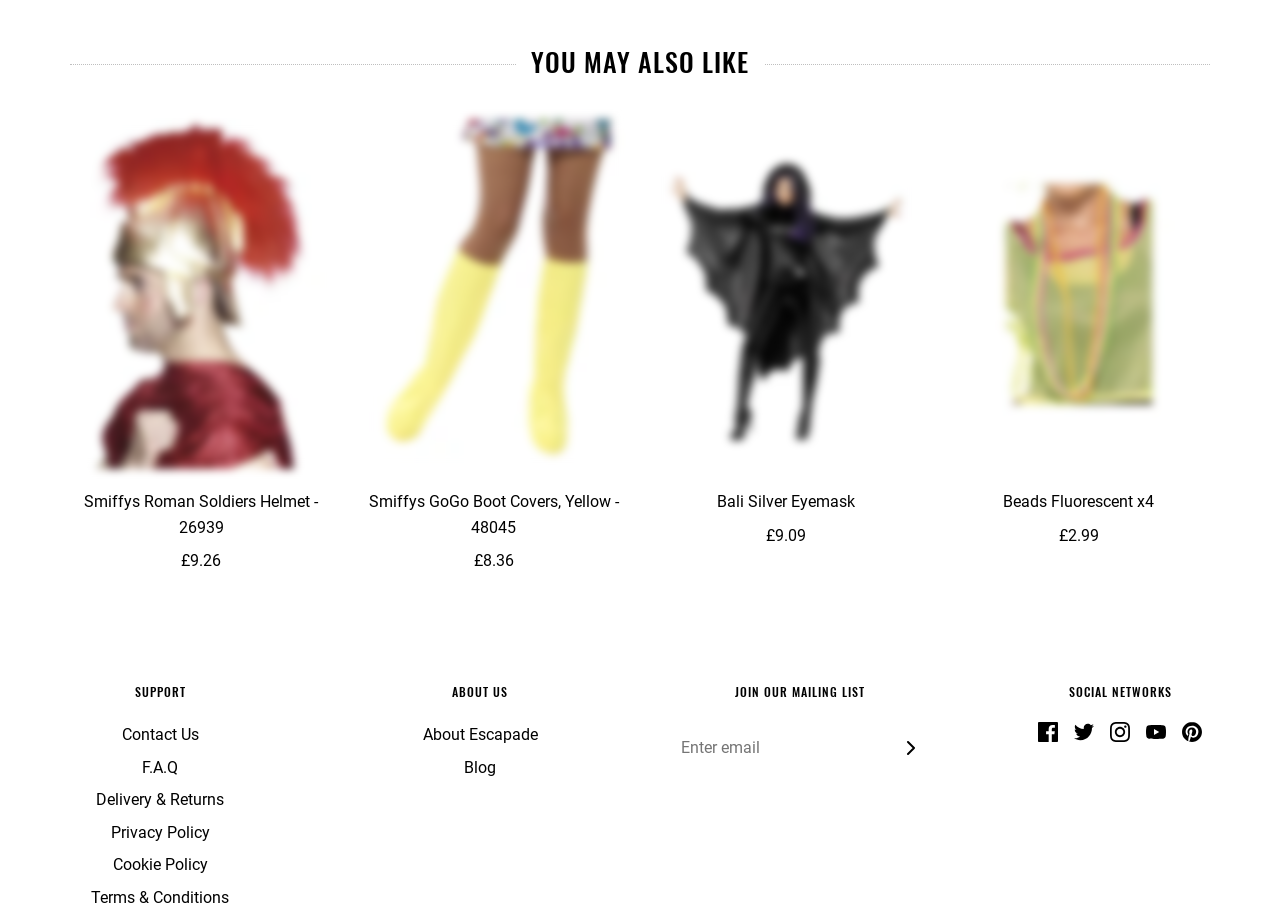Locate the bounding box coordinates of the item that should be clicked to fulfill the instruction: "Click on the 'Contact Us' link".

[0.095, 0.783, 0.155, 0.818]